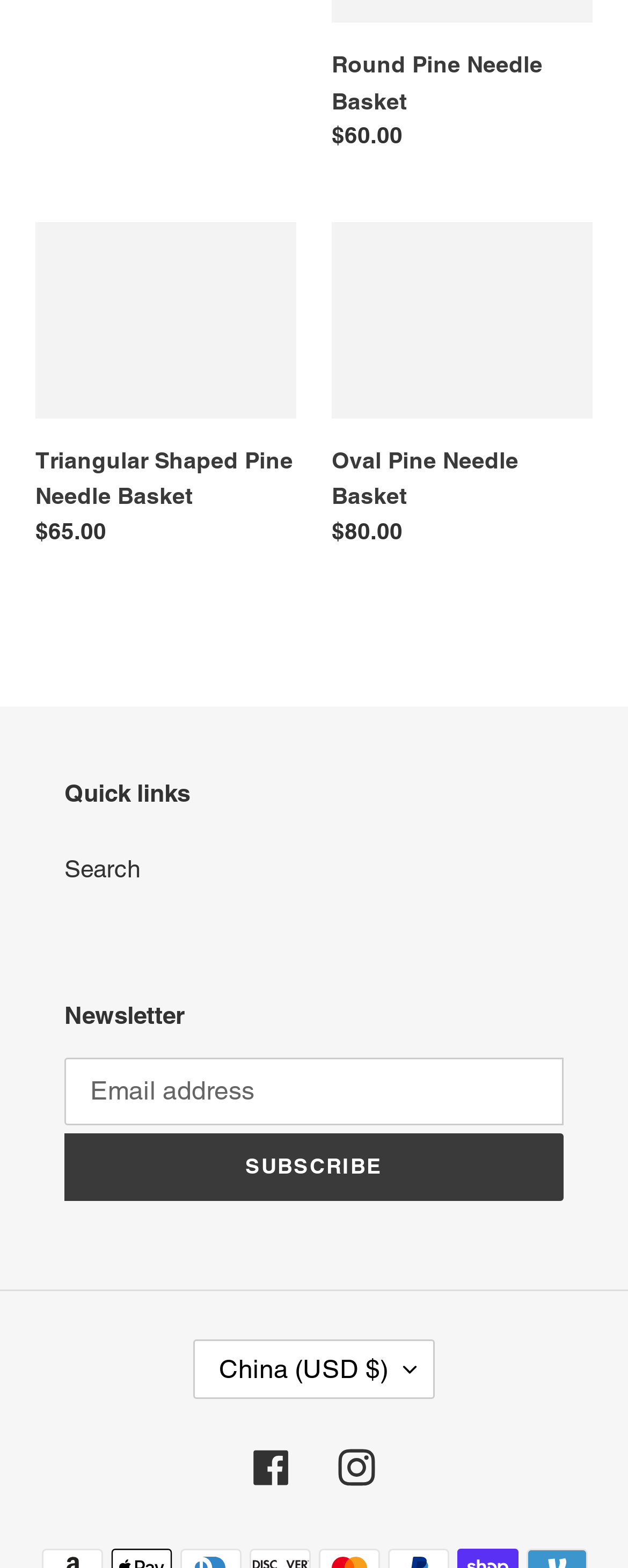Find the bounding box coordinates of the clickable area that will achieve the following instruction: "Select China as country/region".

[0.308, 0.854, 0.692, 0.892]